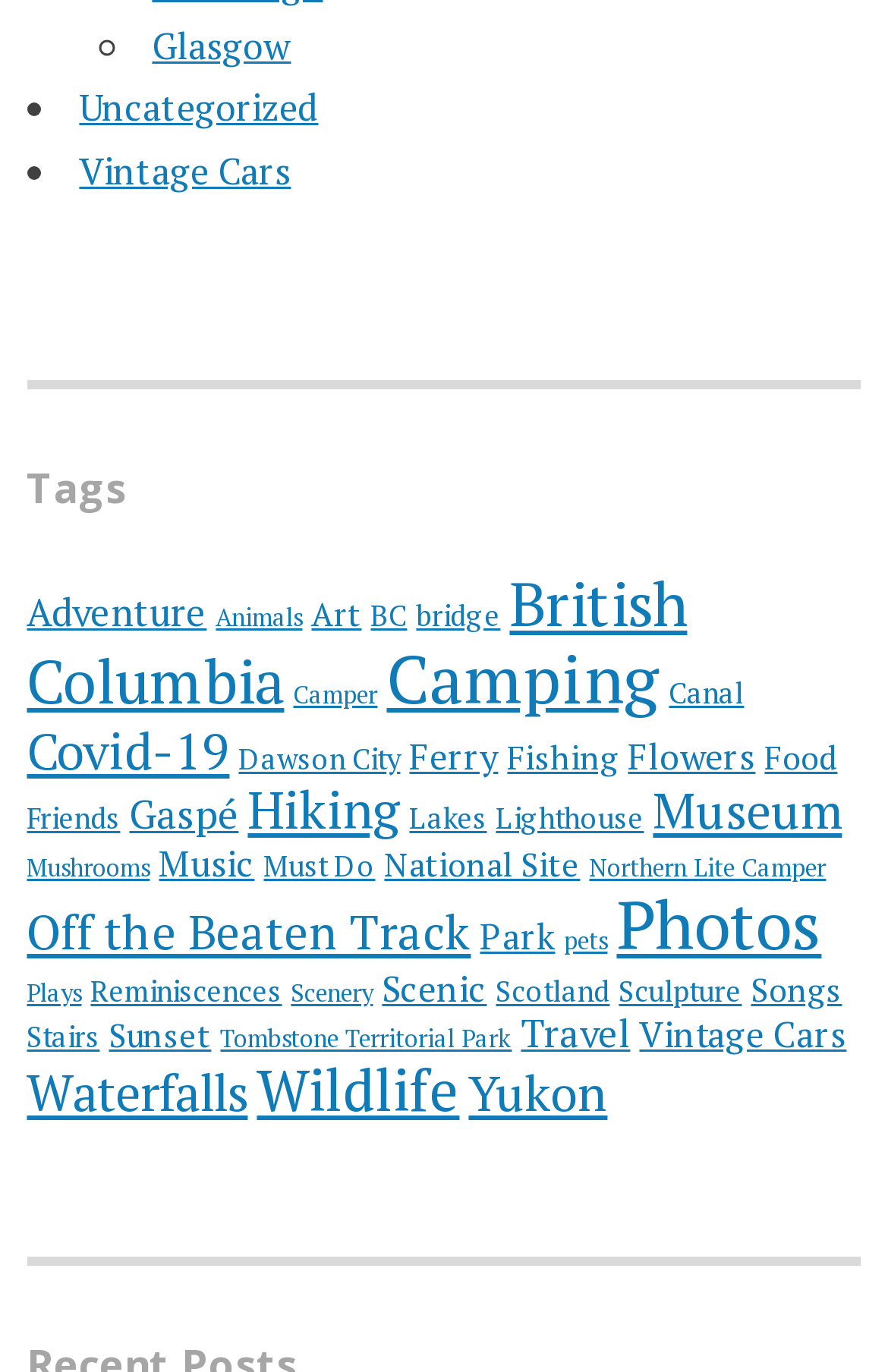Please give a one-word or short phrase response to the following question: 
What is the second category in the list?

Uncategorized